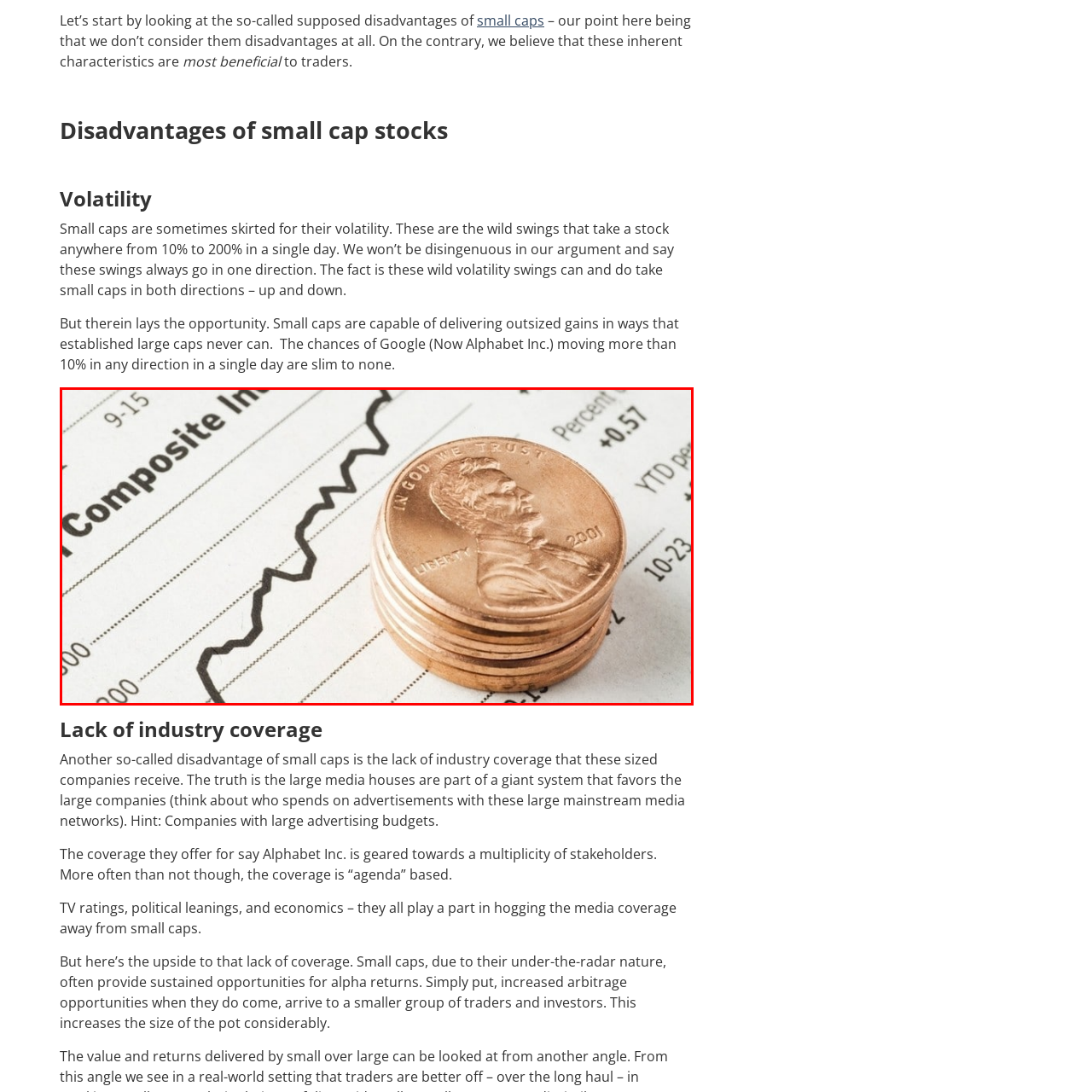Offer a comprehensive description of the image enclosed by the red box.

The image features a close-up of a stack of pennies positioned on a financial chart, symbolizing the concept of investing in small cap stocks. The chart in the background reveals fluctuating market trends, highlighted by a line graph that showcases varying values, suggesting the volatility typically associated with these types of investments. The combination of the coins and the financial data emphasizes the juxtaposition of small investments with potentially significant market shifts. This visual effectively illustrates the discussion about the advantages of small cap stocks, particularly their capacity for substantial gains, despite the inherent risks they carry.